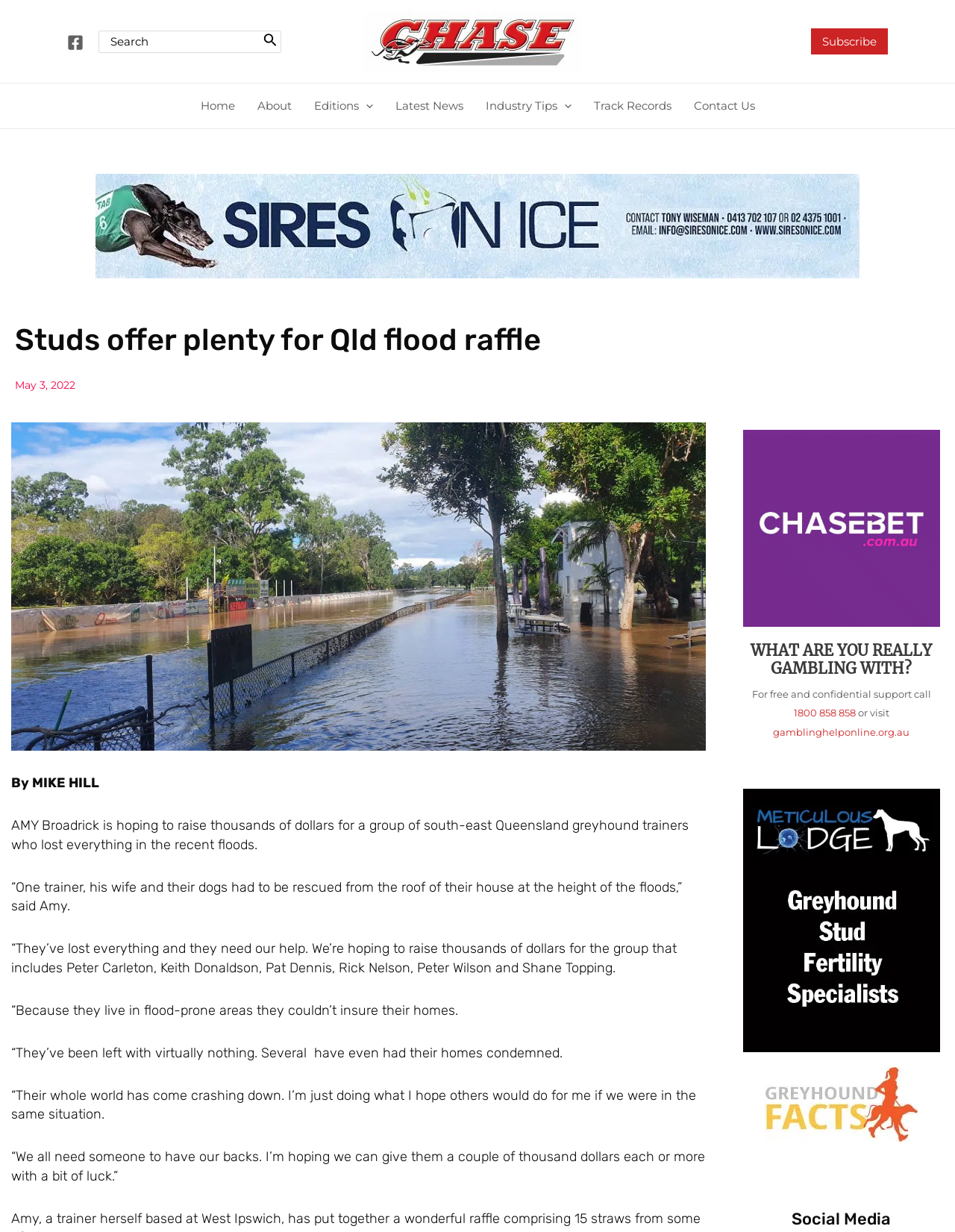Give a concise answer using only one word or phrase for this question:
What is the purpose of AMY Broadrick's fundraising?

Raise money for greyhound trainers